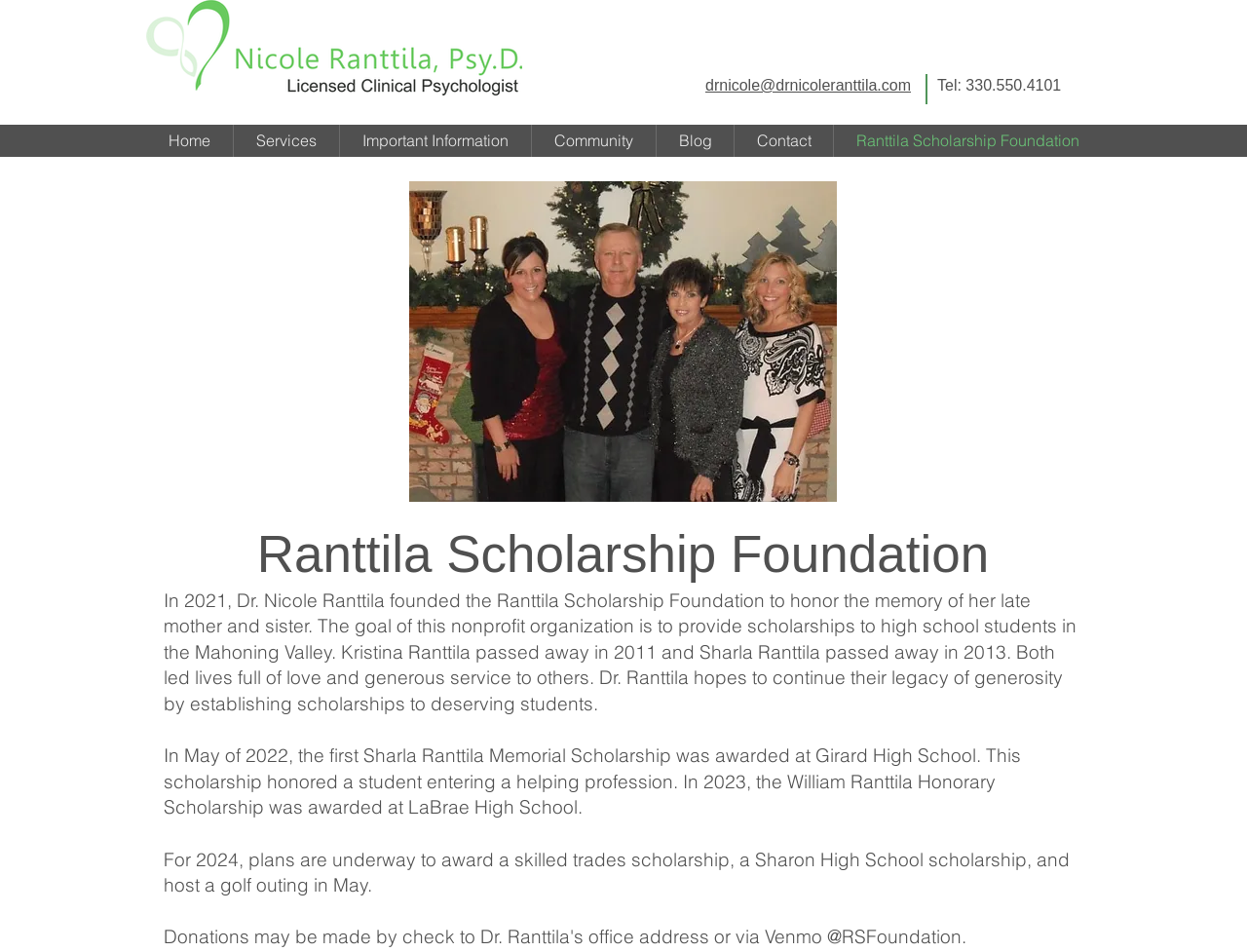Can you find and provide the main heading text of this webpage?

Ranttila Scholarship Foundation